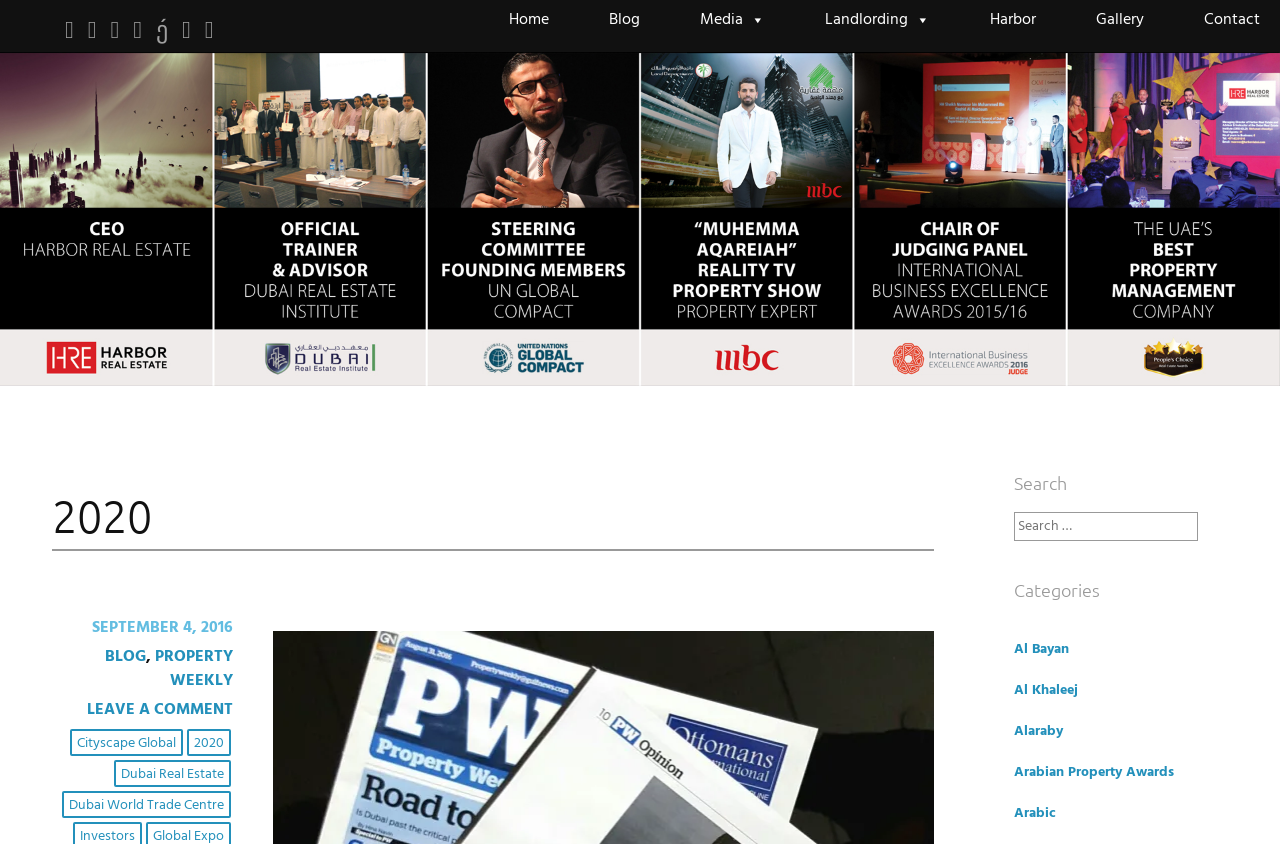Find the bounding box coordinates of the element I should click to carry out the following instruction: "Go to Home page".

None